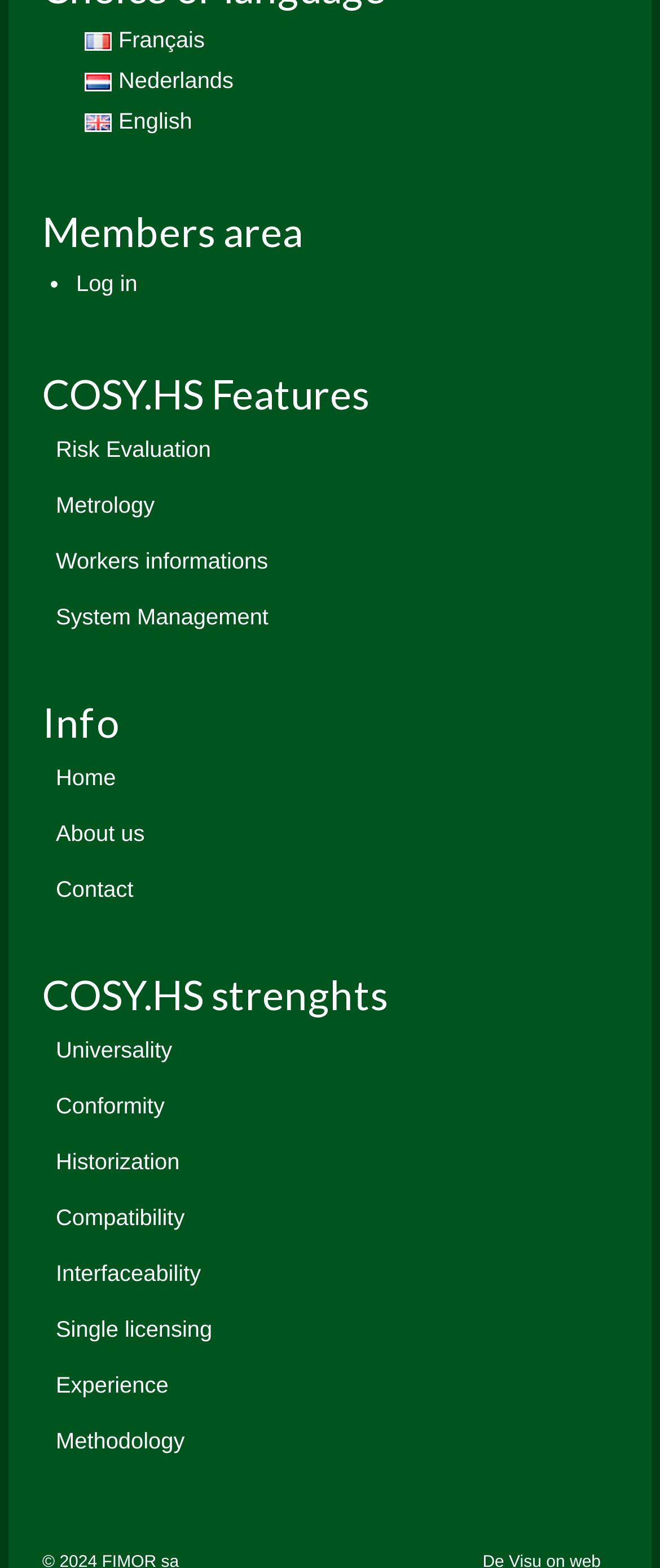Please determine the bounding box coordinates of the clickable area required to carry out the following instruction: "Log in". The coordinates must be four float numbers between 0 and 1, represented as [left, top, right, bottom].

[0.115, 0.172, 0.208, 0.188]